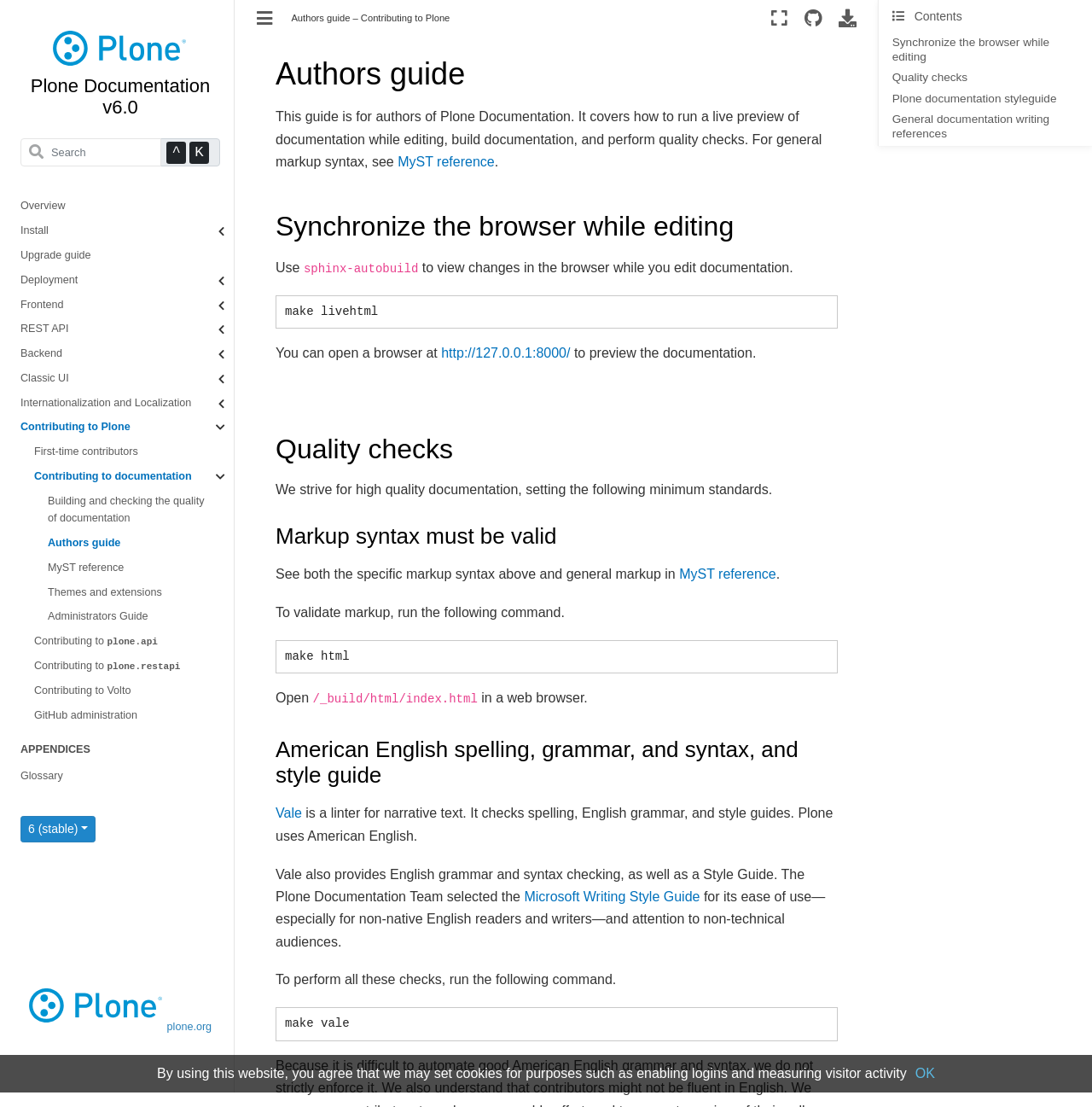How can authors validate markup syntax?
Using the visual information, respond with a single word or phrase.

Run 'make html'